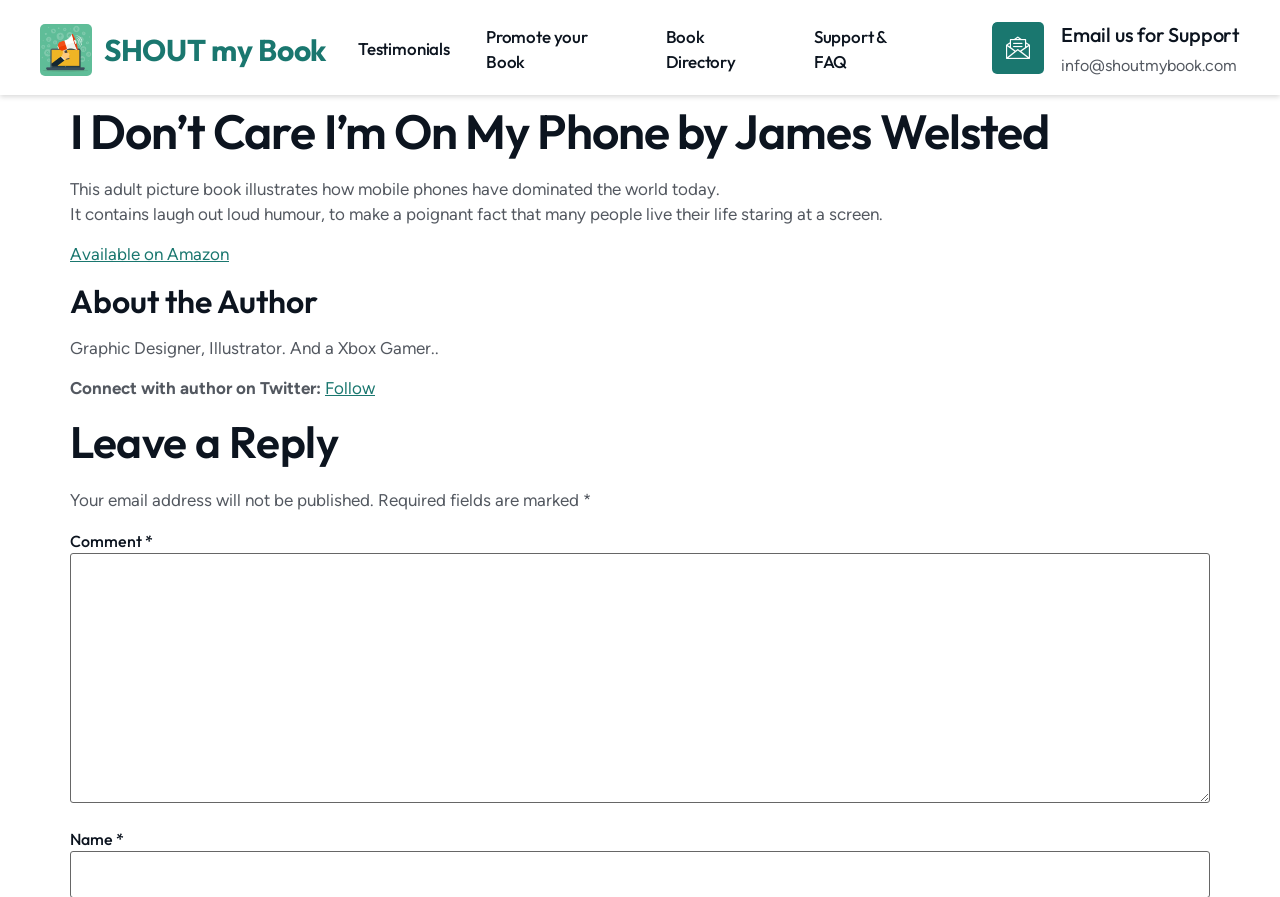What is required to leave a reply?
Please answer using one word or phrase, based on the screenshot.

Name and Comment